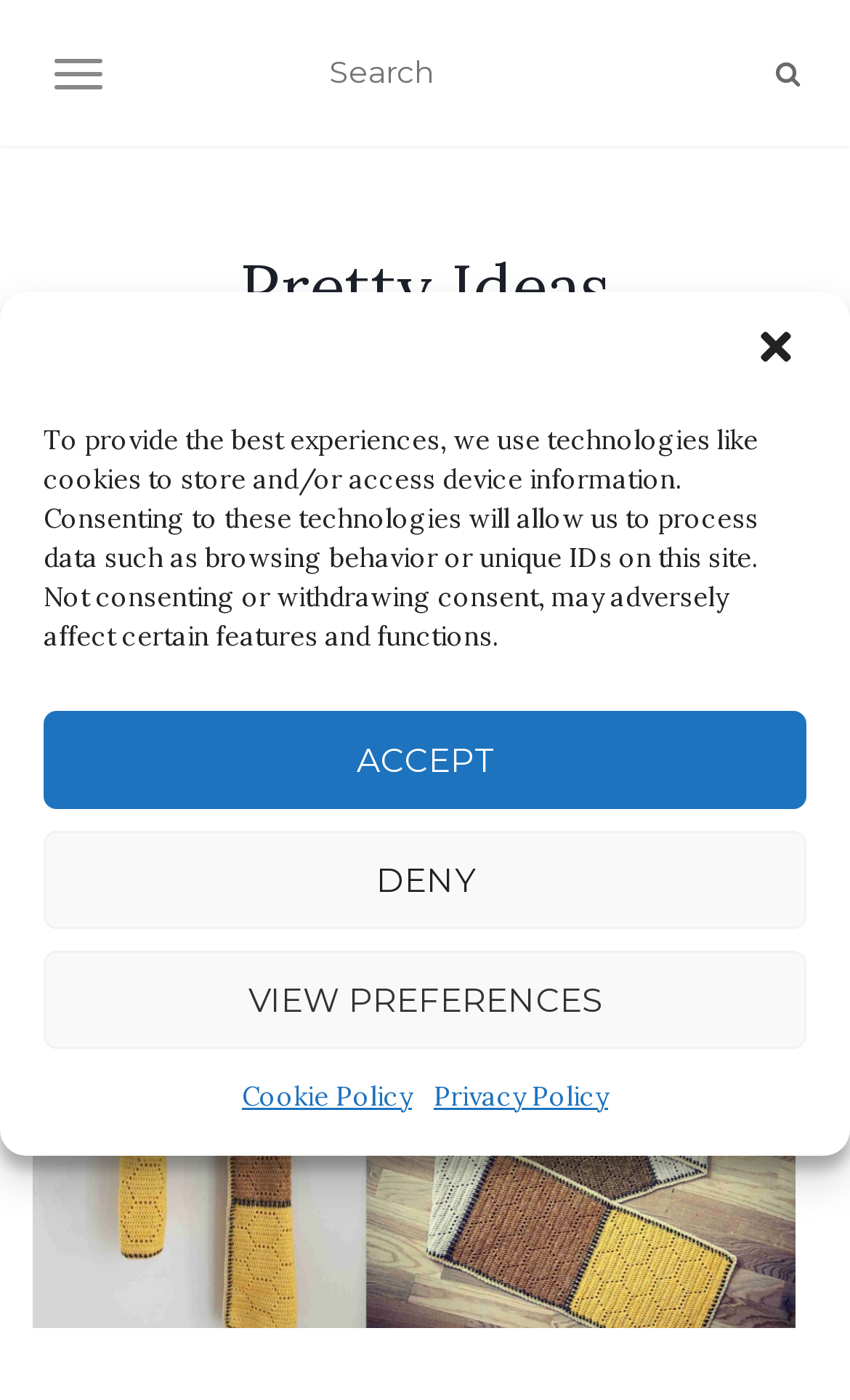Please determine the bounding box coordinates of the element's region to click in order to carry out the following instruction: "go to Crochet page". The coordinates should be four float numbers between 0 and 1, i.e., [left, top, right, bottom].

[0.406, 0.407, 0.594, 0.435]